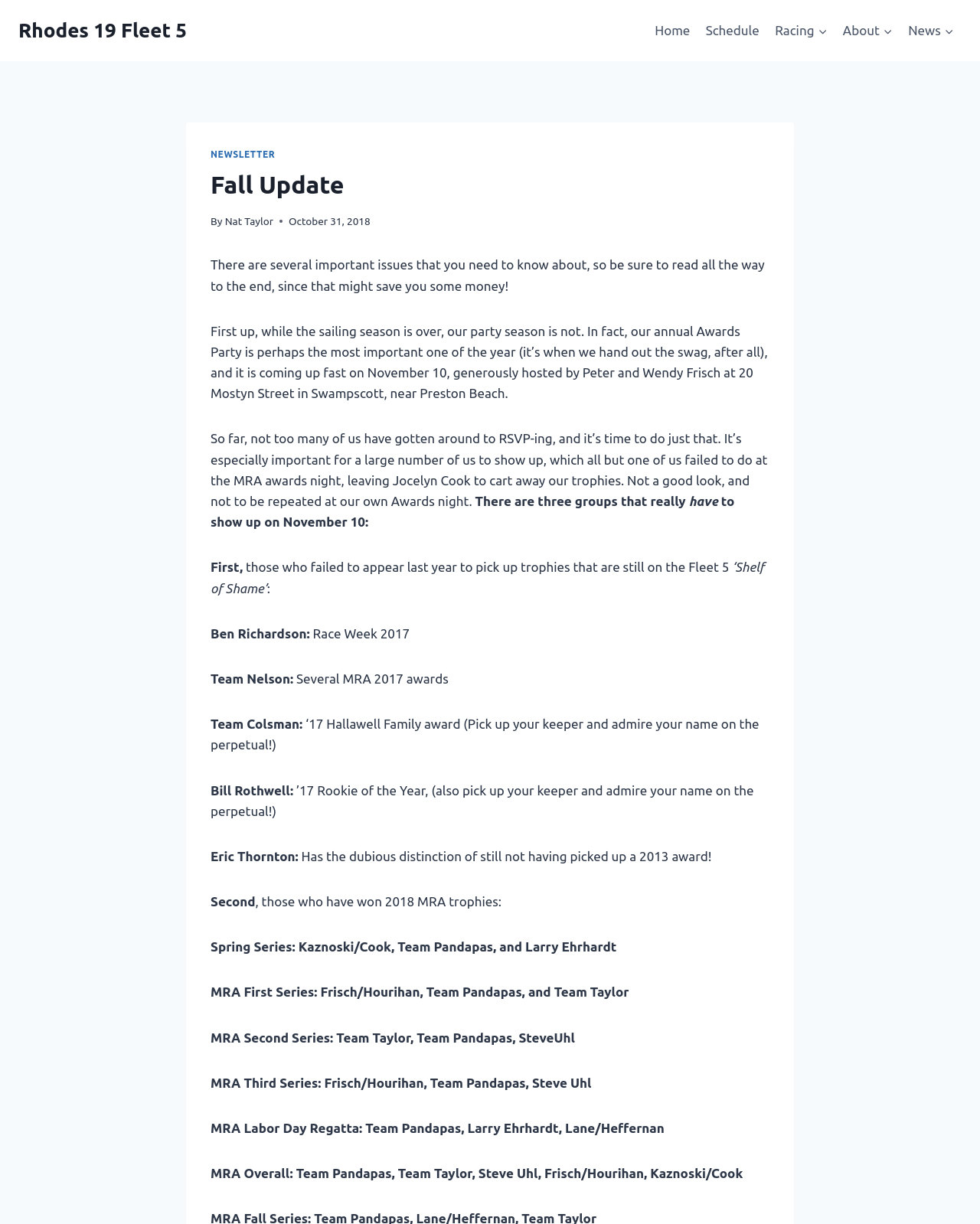Determine the bounding box coordinates of the element that should be clicked to execute the following command: "Go to the posts page".

None